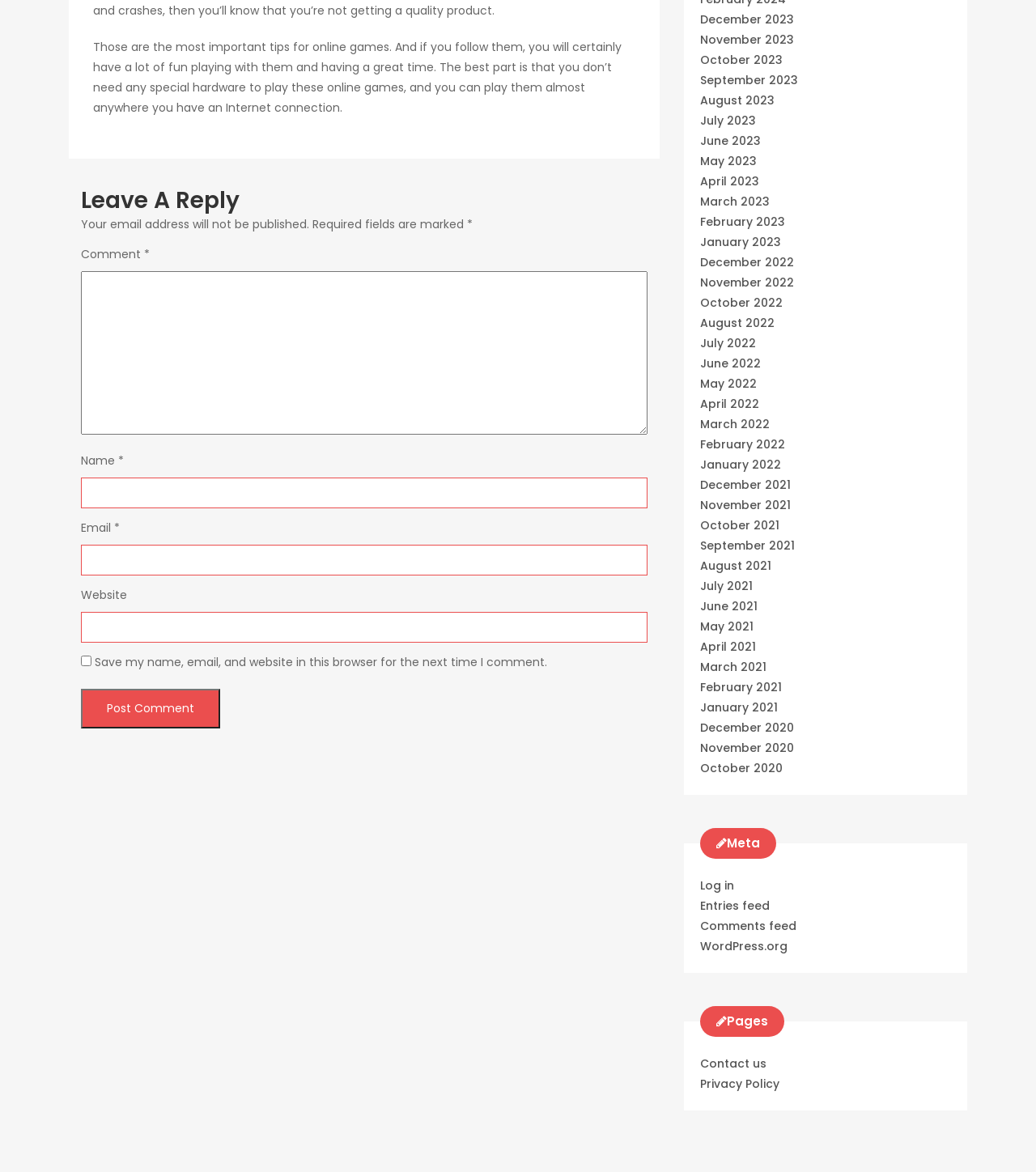Provide the bounding box coordinates of the UI element that matches the description: "parent_node: Comment * name="comment"".

[0.078, 0.231, 0.625, 0.371]